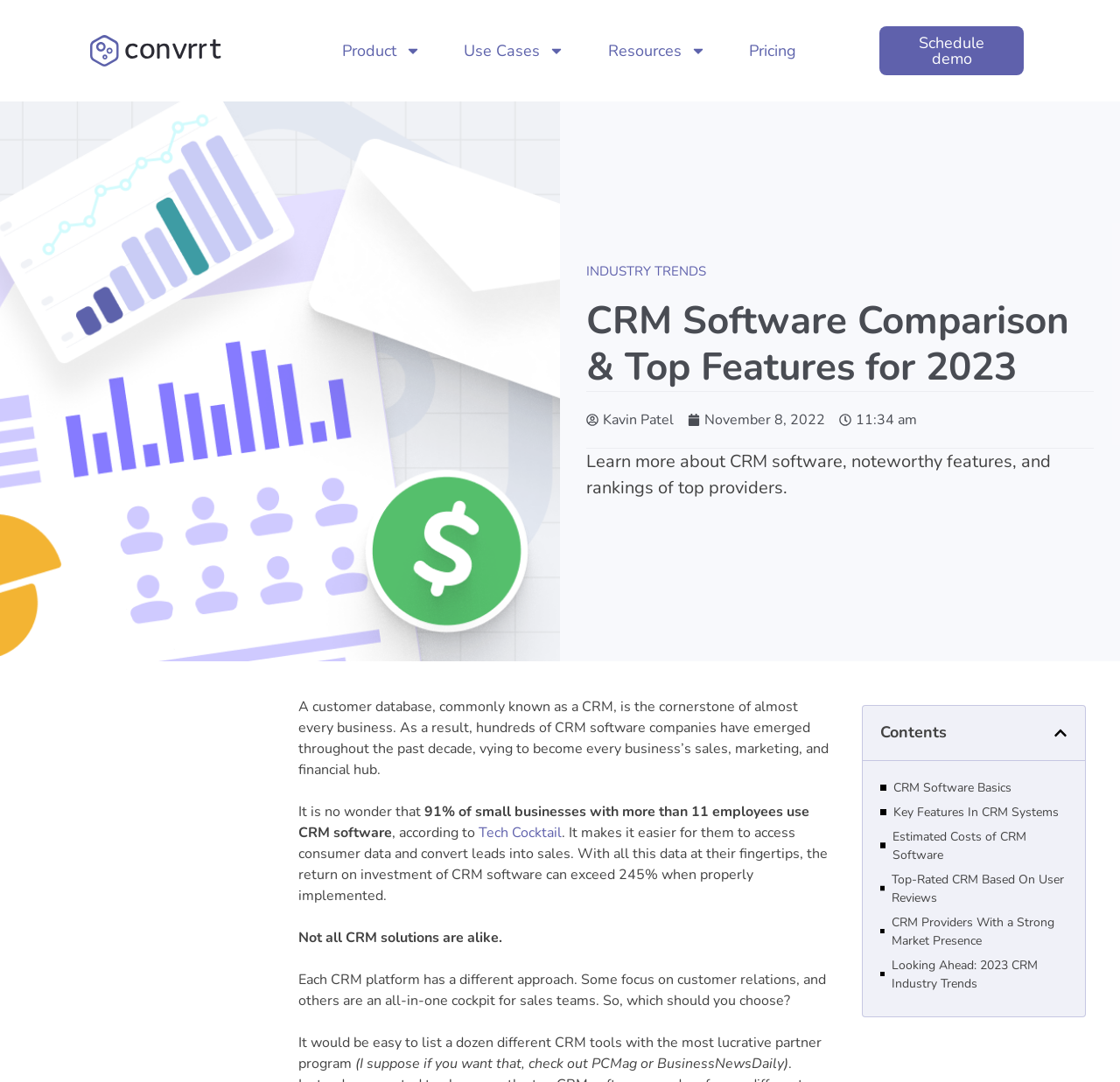Describe all visible elements and their arrangement on the webpage.

This webpage is about CRM software comparison and top features for 2023. At the top, there is a navigation menu with links to "Product", "Use Cases", "Resources", and "Pricing". Each link has a corresponding icon. On the right side of the navigation menu, there is a "Schedule demo" button.

Below the navigation menu, there is a heading that reads "CRM Software Comparison & Top Features for 2023". Next to the heading, there is a link to "INDUSTRY TRENDS". Underneath, there is a brief introduction to CRM software, followed by a paragraph of text that explains the importance of CRM software for businesses.

The main content of the webpage is divided into sections, each with a heading. The sections include "CRM Software Basics", "Key Features In CRM Systems", "Estimated Costs of CRM Software", "Top-Rated CRM Based On User Reviews", "CRM Providers With a Strong Market Presence", and "Looking Ahead: 2023 CRM Industry Trends". Each section has a corresponding link and icon.

On the right side of the webpage, there is a table of contents with links to each section. The table of contents can be closed by clicking a button. There are also several images scattered throughout the webpage, but they do not appear to be relevant to the content.

Overall, the webpage provides an overview of CRM software and its features, as well as a comparison of top CRM providers. It appears to be an informative resource for businesses looking to implement CRM software.